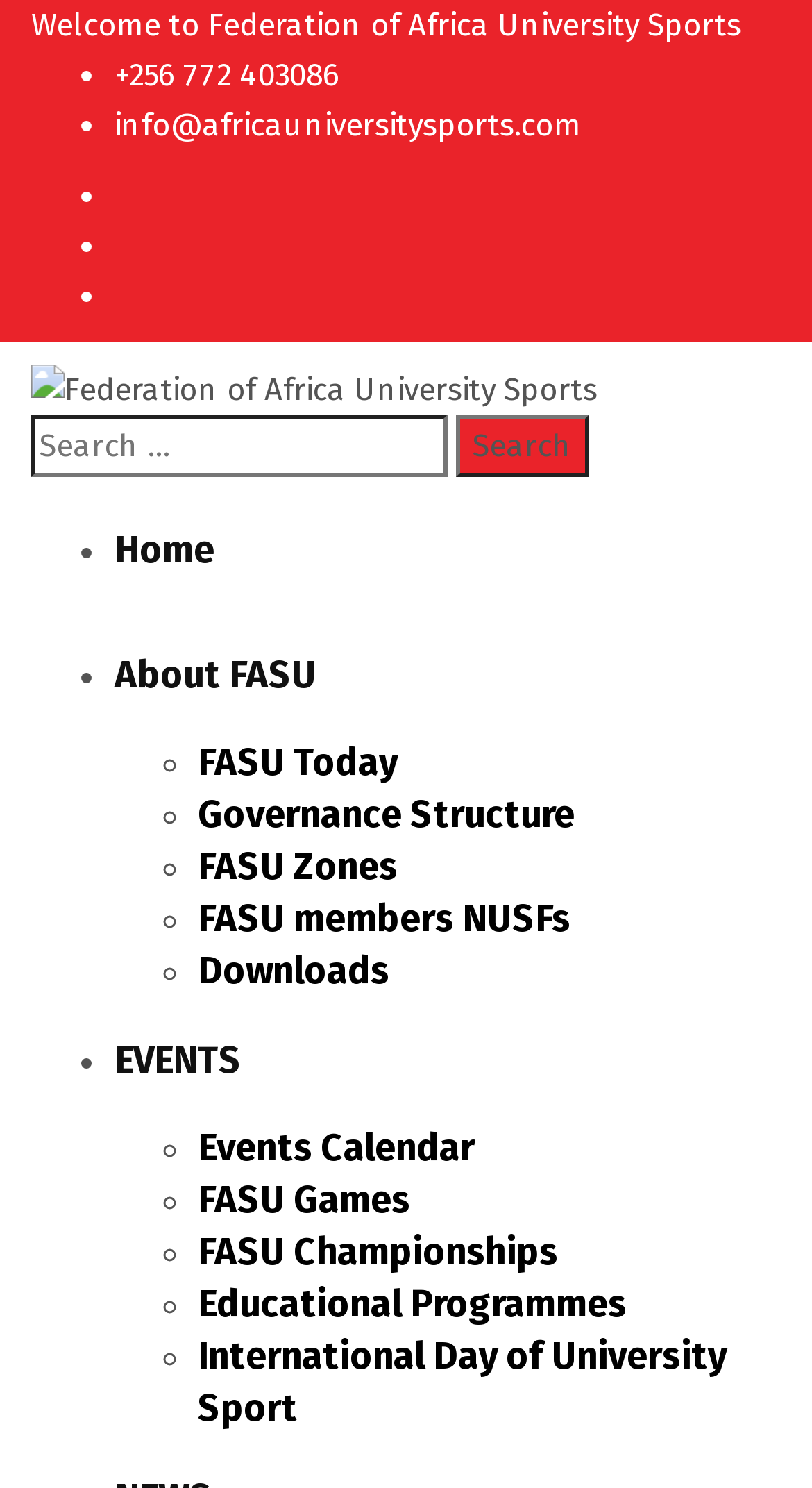Find the bounding box coordinates of the clickable element required to execute the following instruction: "Click on Home". Provide the coordinates as four float numbers between 0 and 1, i.e., [left, top, right, bottom].

[0.141, 0.354, 0.264, 0.385]